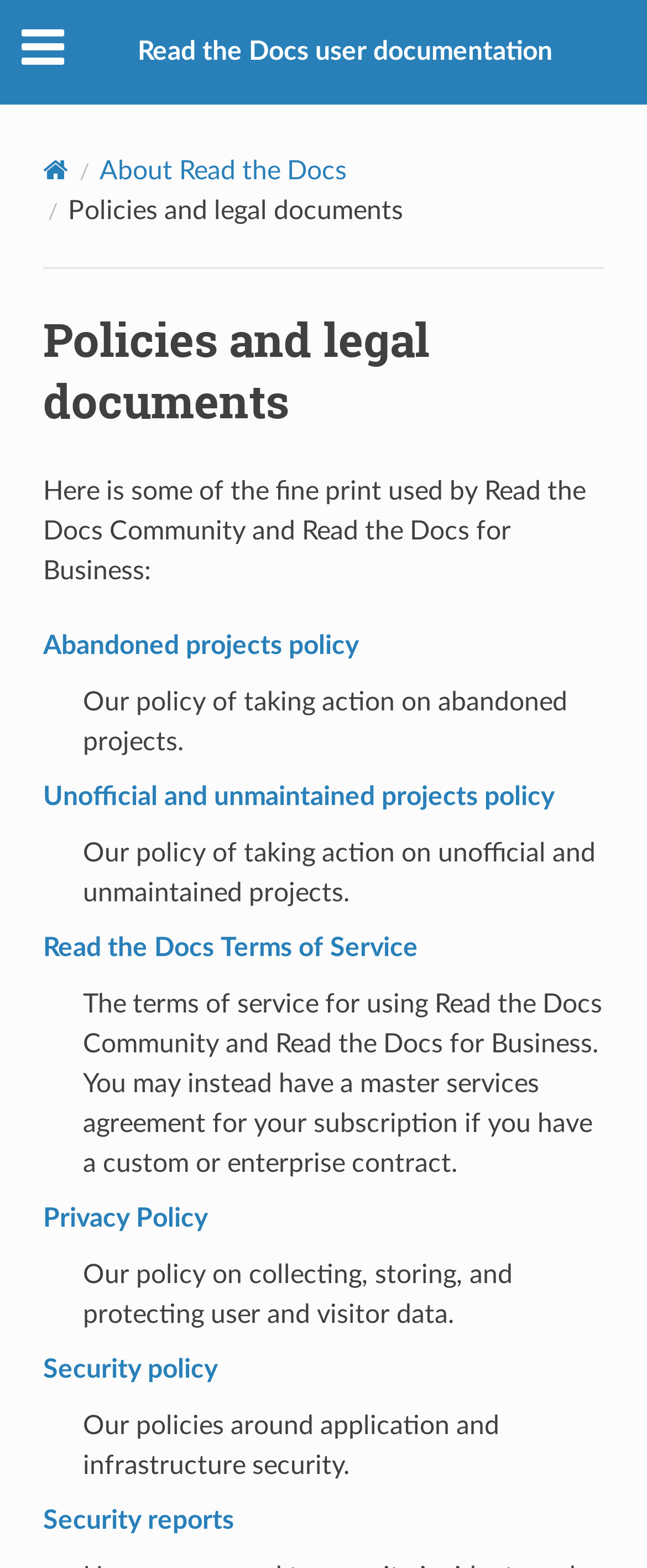Specify the bounding box coordinates of the area that needs to be clicked to achieve the following instruction: "Go to Read the Docs user documentation".

[0.213, 0.025, 0.854, 0.042]